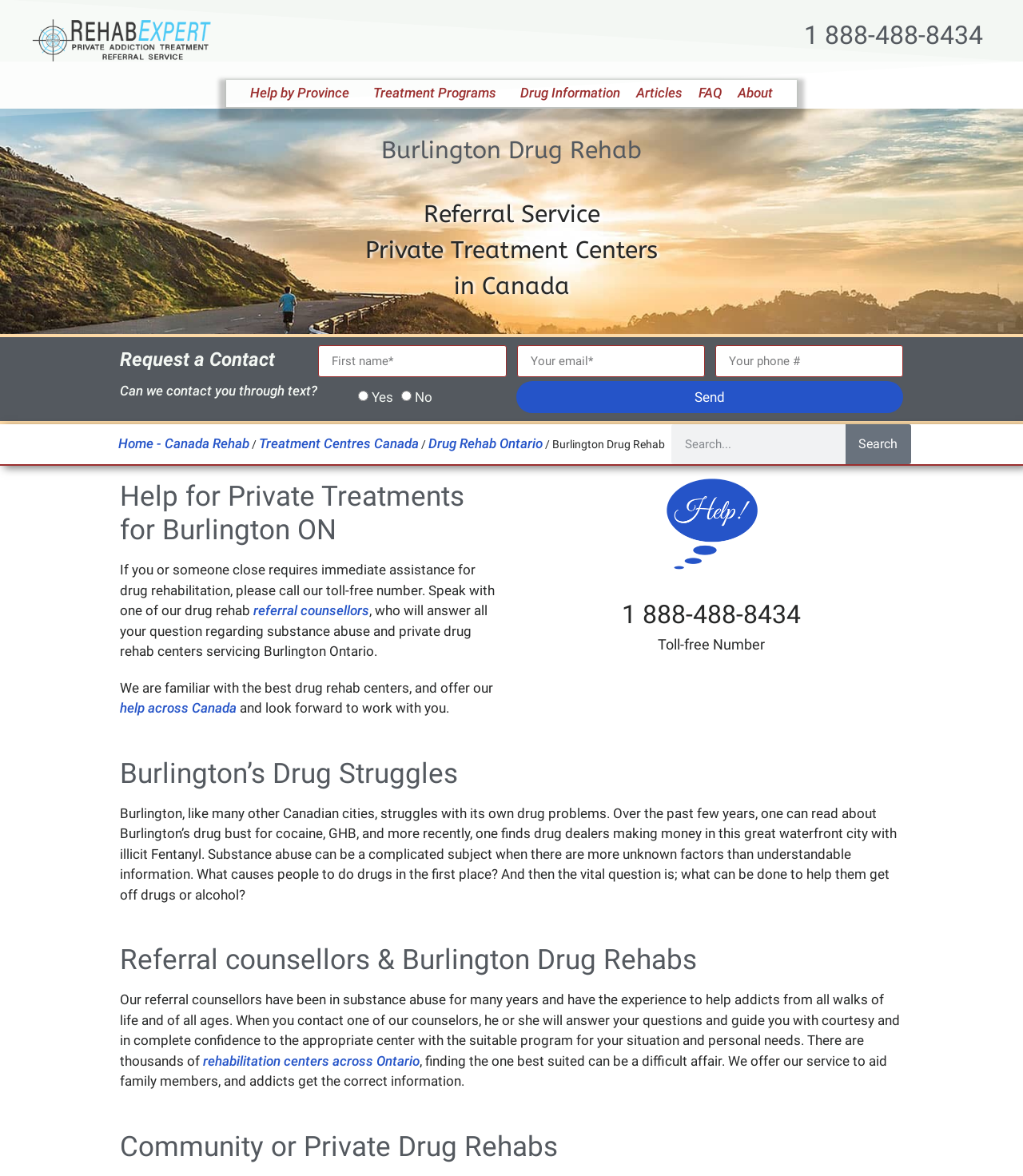Please identify the bounding box coordinates of the element's region that should be clicked to execute the following instruction: "Call the toll-free number for assistance". The bounding box coordinates must be four float numbers between 0 and 1, i.e., [left, top, right, bottom].

[0.786, 0.017, 0.961, 0.043]